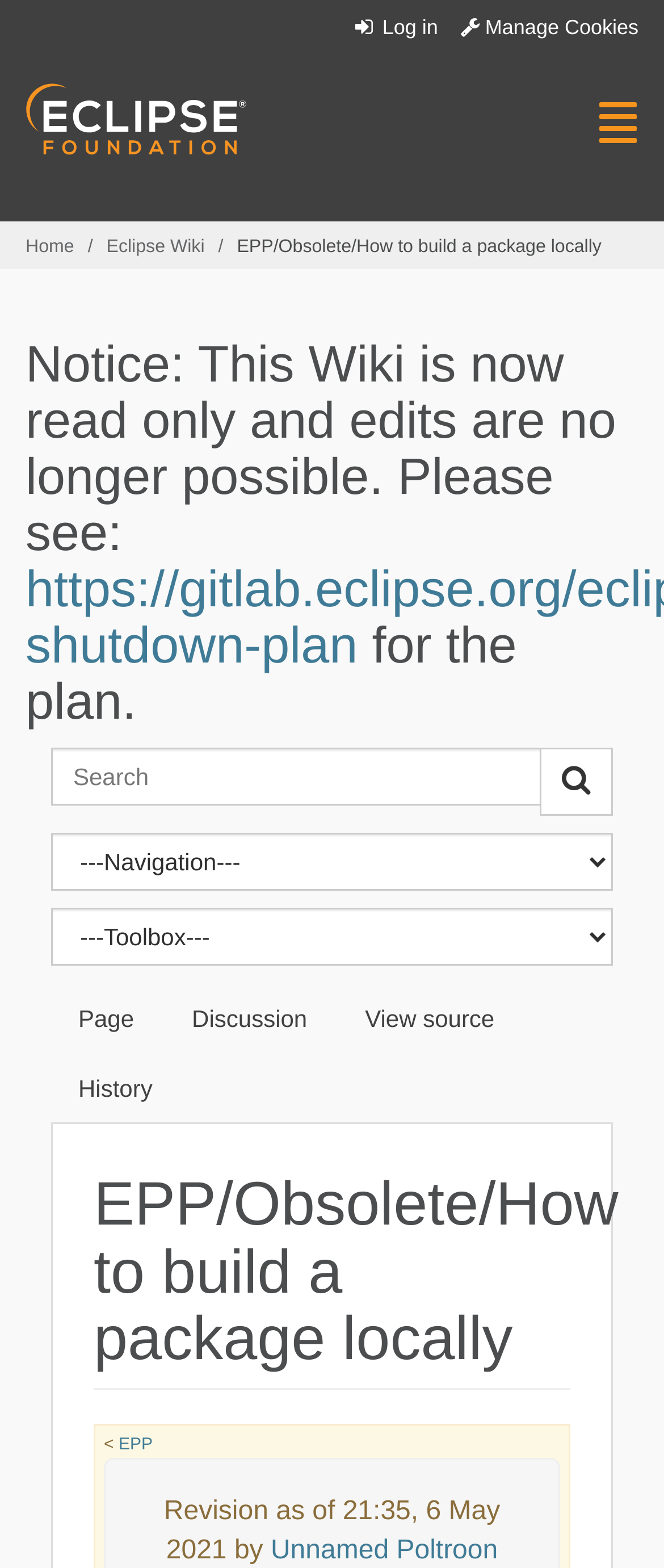Based on the visual content of the image, answer the question thoroughly: What is the current status of the wiki?

According to the notice at the top of the webpage, 'This Wiki is now read only and edits are no longer possible.' This suggests that the current status of the wiki is read-only, meaning users can only view the content but cannot make any changes.